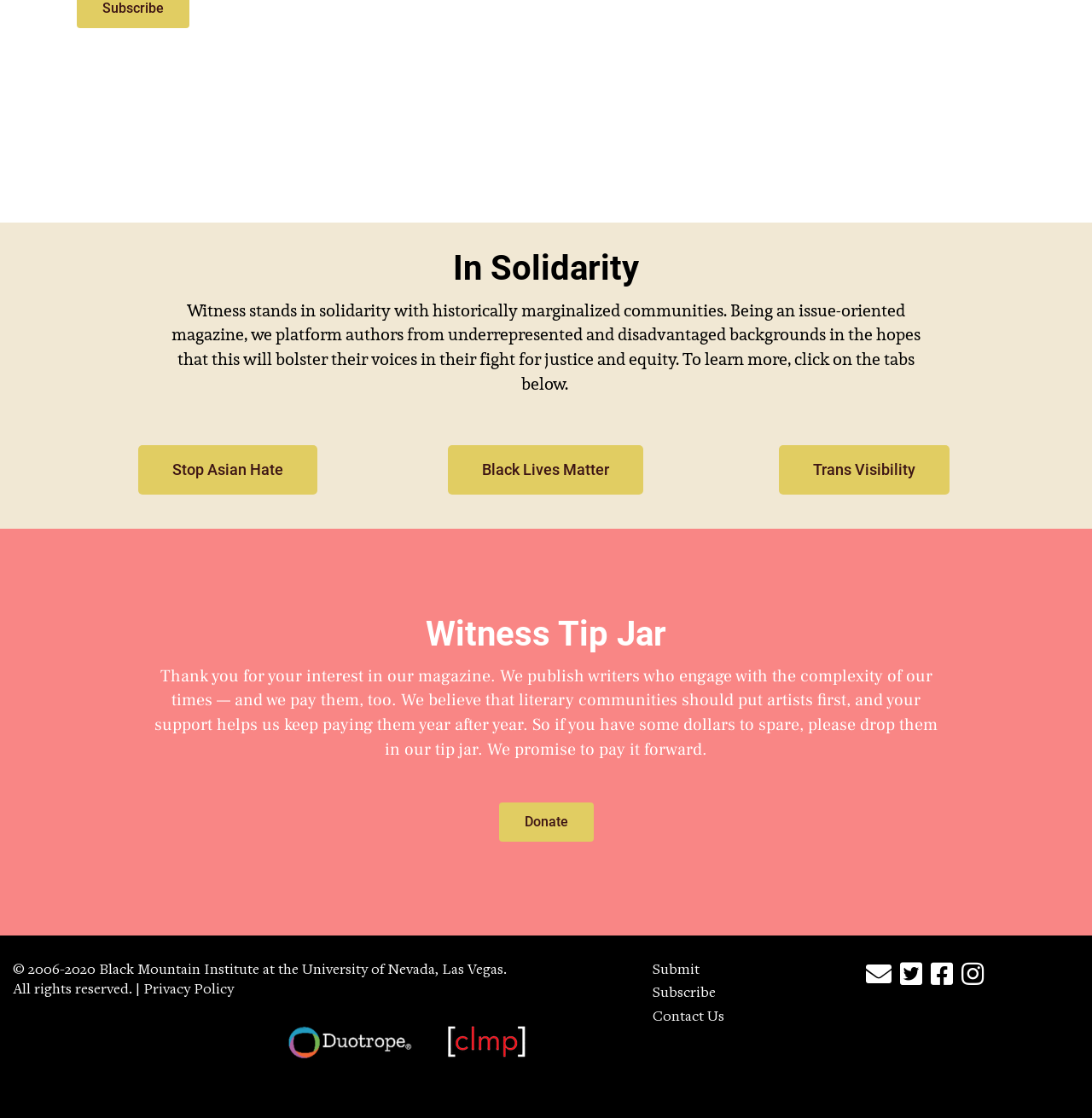What organizations are affiliated with the magazine?
Based on the image, give a one-word or short phrase answer.

Black Mountain Institute and UNLV